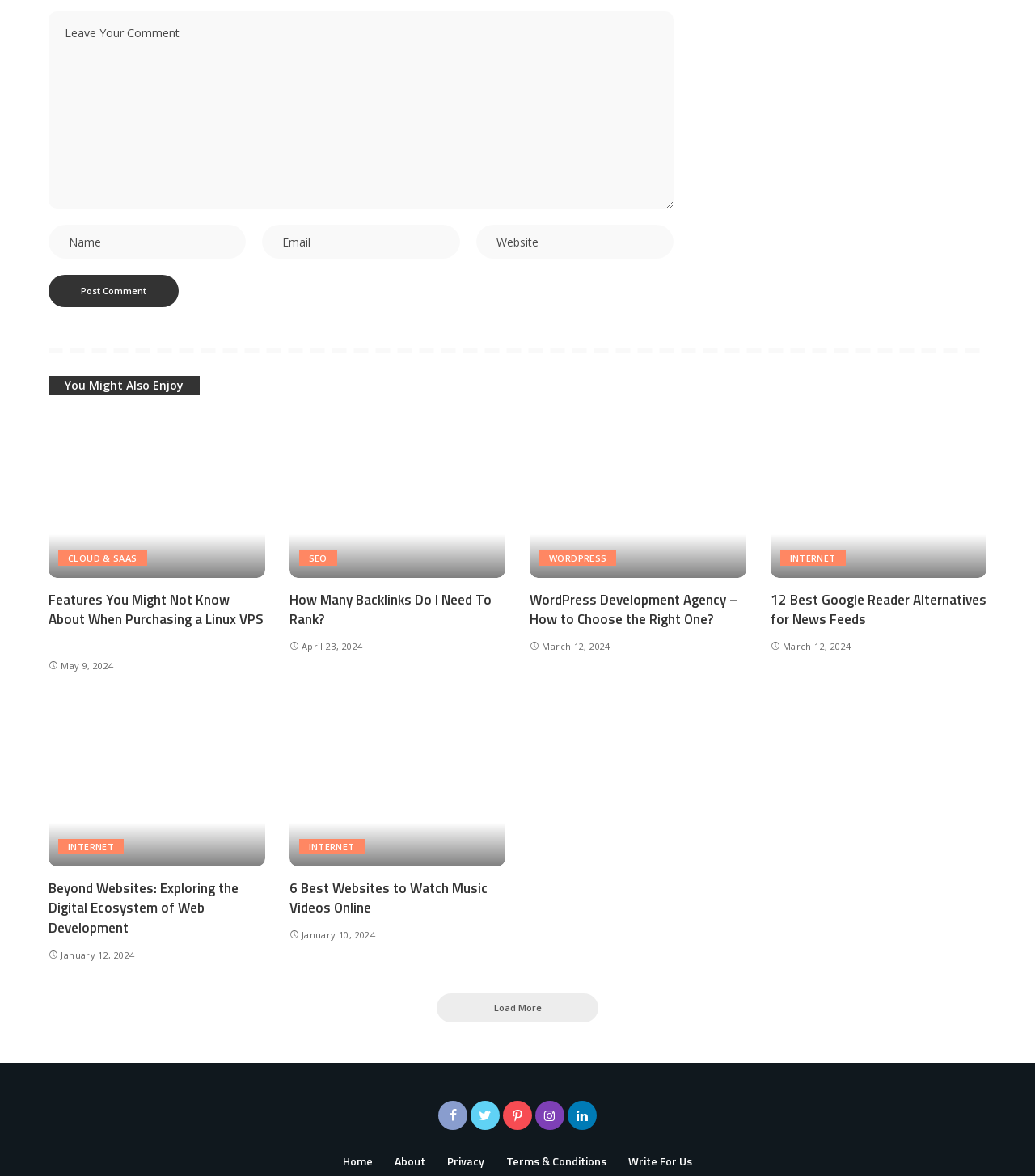Please provide a one-word or short phrase answer to the question:
What is the topic of the article 'Features You Might Not Know About When Purchasing a Linux VPS'?

Linux VPS